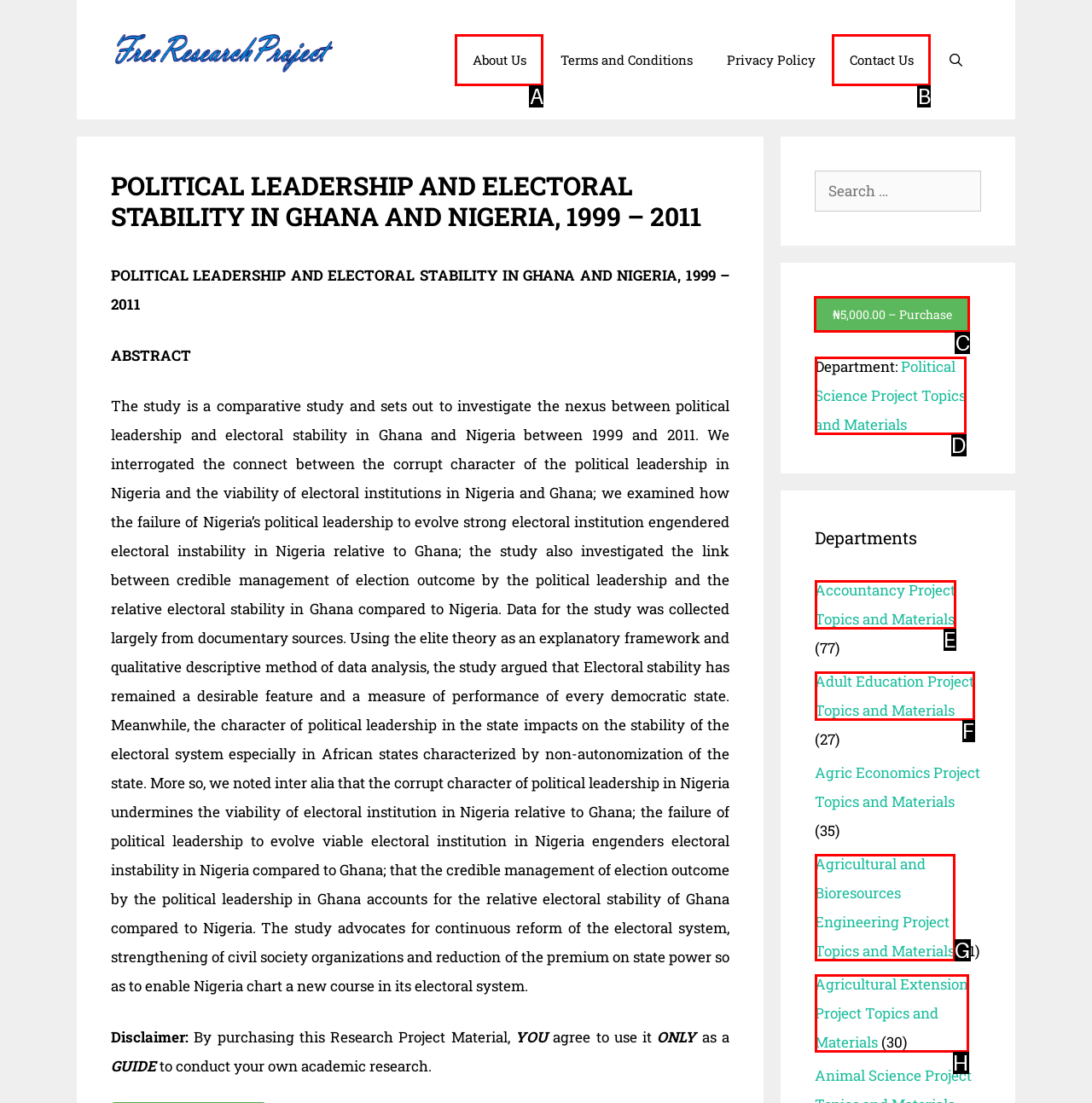Choose the UI element you need to click to carry out the task: Purchase this research project.
Respond with the corresponding option's letter.

C